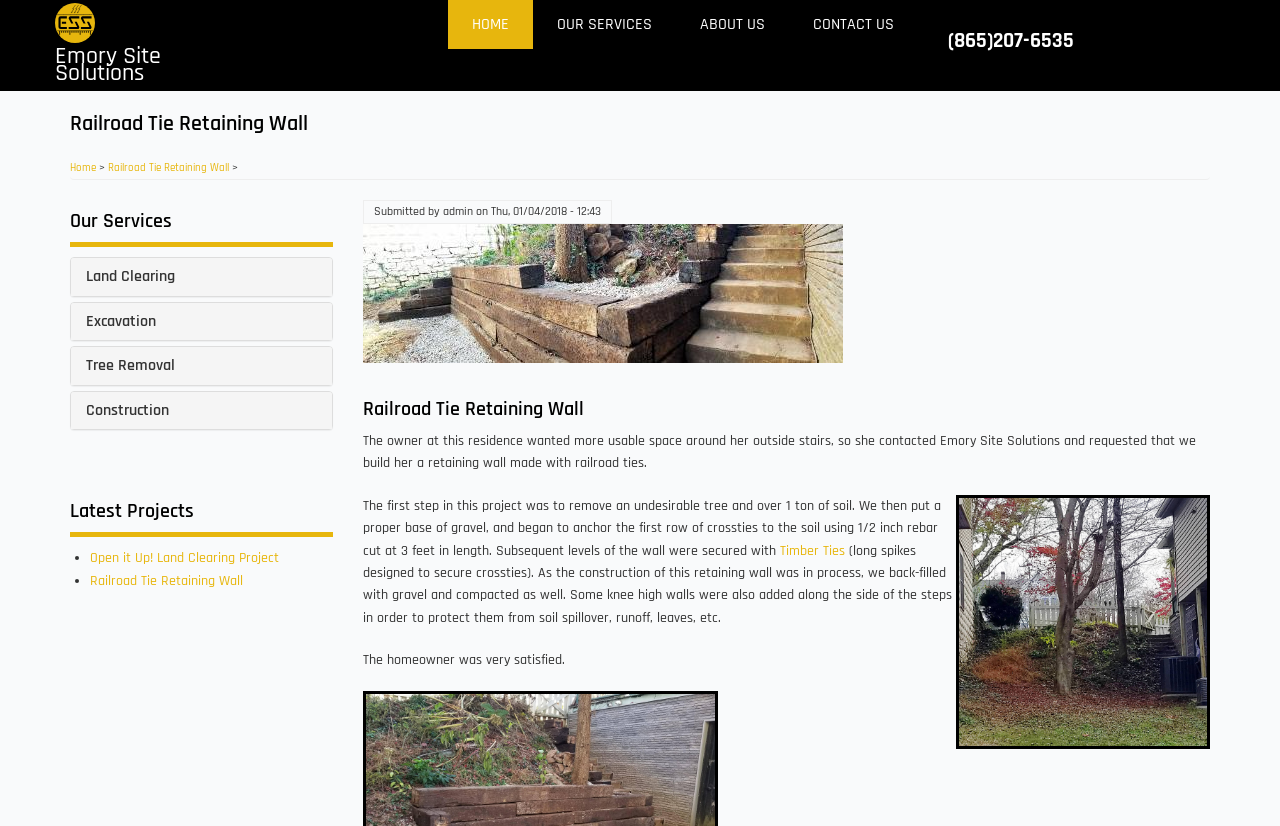Describe every aspect of the webpage in a detailed manner.

This webpage is about a railroad tie retaining wall project by Emory Site Solutions. At the top, there is a navigation menu with links to "Home", "Our Services", "About Us", and "Contact Us". Below the navigation menu, there is a heading with the phone number "(865)207-6535". 

To the left of the phone number, there is a breadcrumb navigation with links to "Home" and "Railroad Tie Retaining Wall". Below the breadcrumb navigation, there is a heading "Railroad Tie Retaining Wall" followed by a section titled "Our Services" with links to "Land Clearing", "Excavation", "Tree Removal", and "Construction". 

Further down, there is a section titled "Latest Projects" with two list items, each containing a link to a project, including the current "Railroad Tie Retaining Wall" project. 

The main content of the webpage is about the railroad tie retaining wall project. It starts with a heading "Railroad Tie Retaining Wall" followed by a paragraph of text describing the project. Below the text, there is an image of the retaining wall. 

The project description is divided into sections, each describing a step in the process, including removing an undesirable tree and over 1 ton of soil, building the wall using railroad ties, and adding knee-high walls along the side of the steps. There are also images and links to related content, such as "Timber Ties", throughout the project description. 

At the bottom of the webpage, there is a footer section with information about the author and the date the content was submitted.